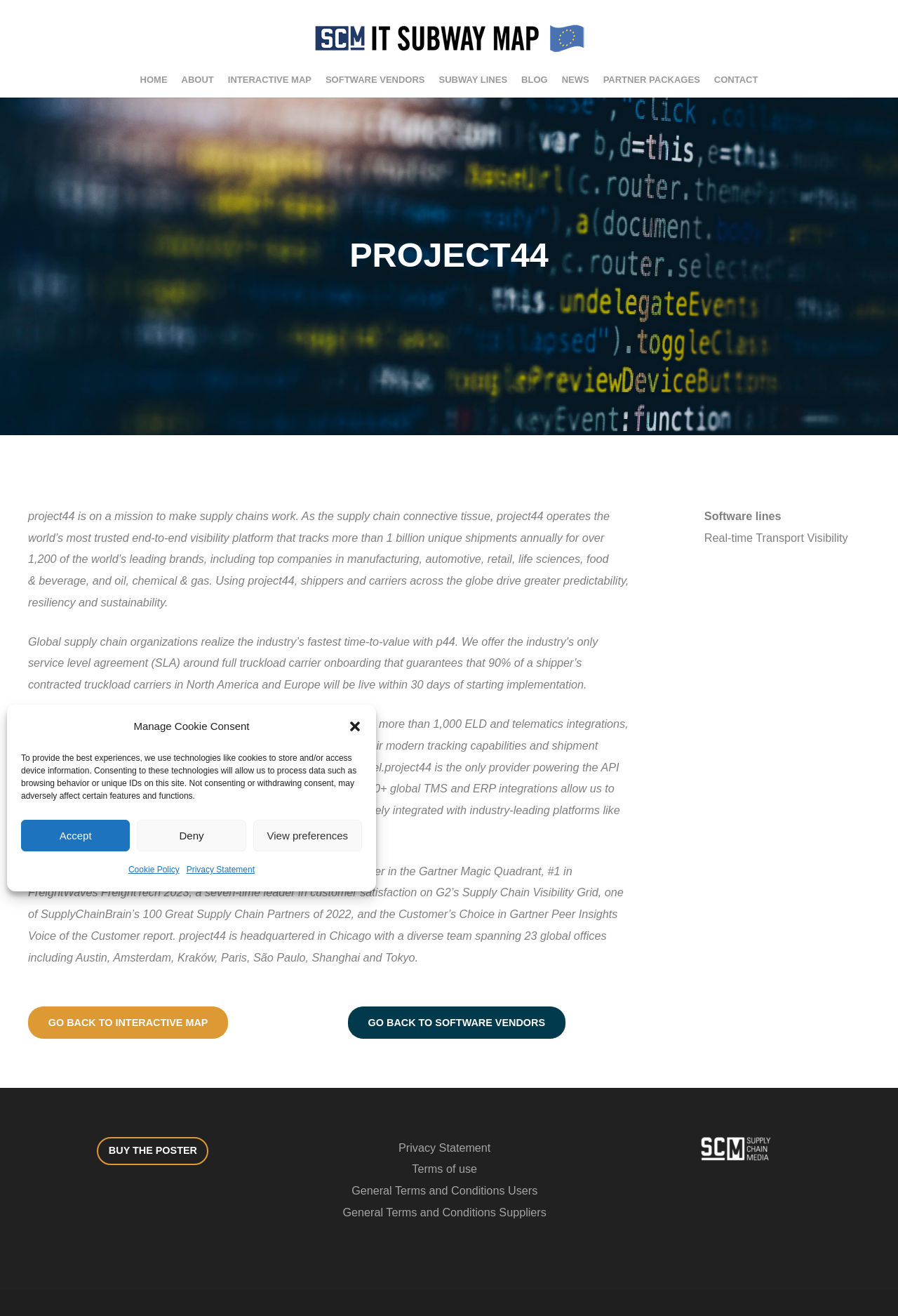Locate the bounding box of the UI element with the following description: "GO BACK TO INTERACTIVE MAP".

[0.031, 0.765, 0.254, 0.789]